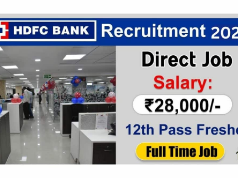Respond to the question below with a single word or phrase: What type of job is being offered?

Full-time job